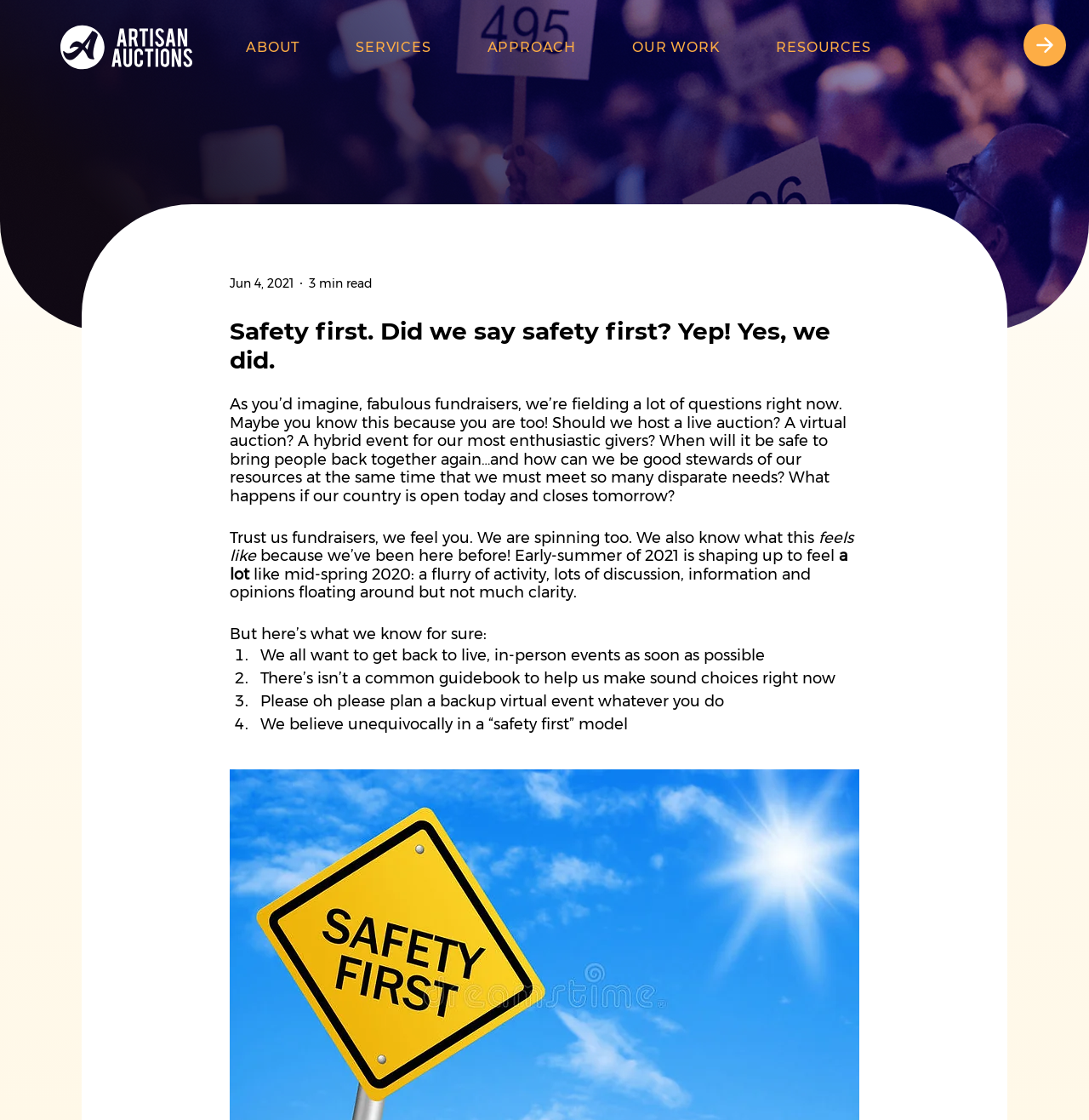Given the element description ABOUT, identify the bounding box coordinates for the UI element on the webpage screenshot. The format should be (top-left x, top-left y, bottom-right x, bottom-right y), with values between 0 and 1.

[0.2, 0.027, 0.301, 0.057]